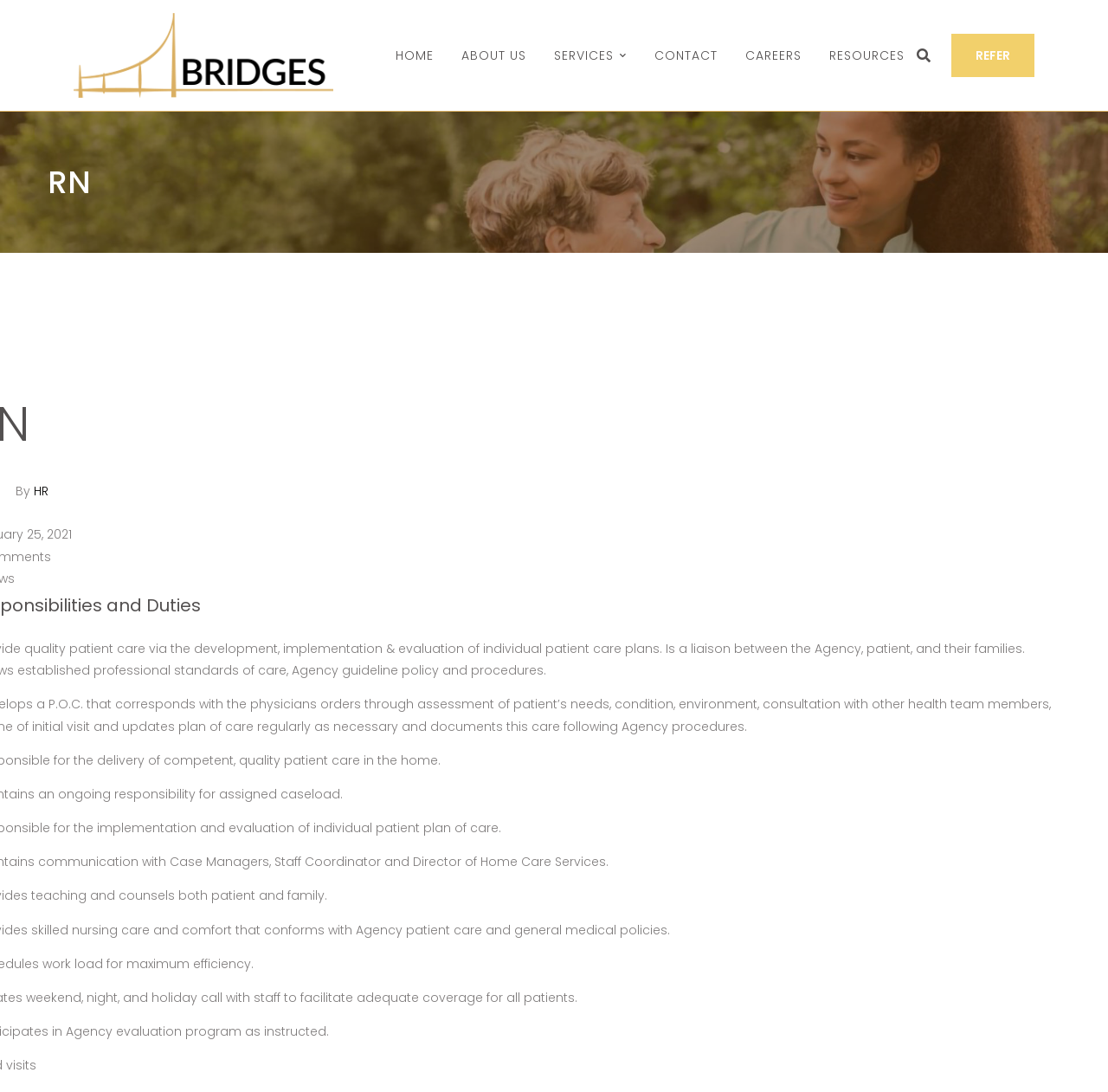Pinpoint the bounding box coordinates of the clickable area necessary to execute the following instruction: "go to home page". The coordinates should be given as four float numbers between 0 and 1, namely [left, top, right, bottom].

[0.346, 0.012, 0.402, 0.09]